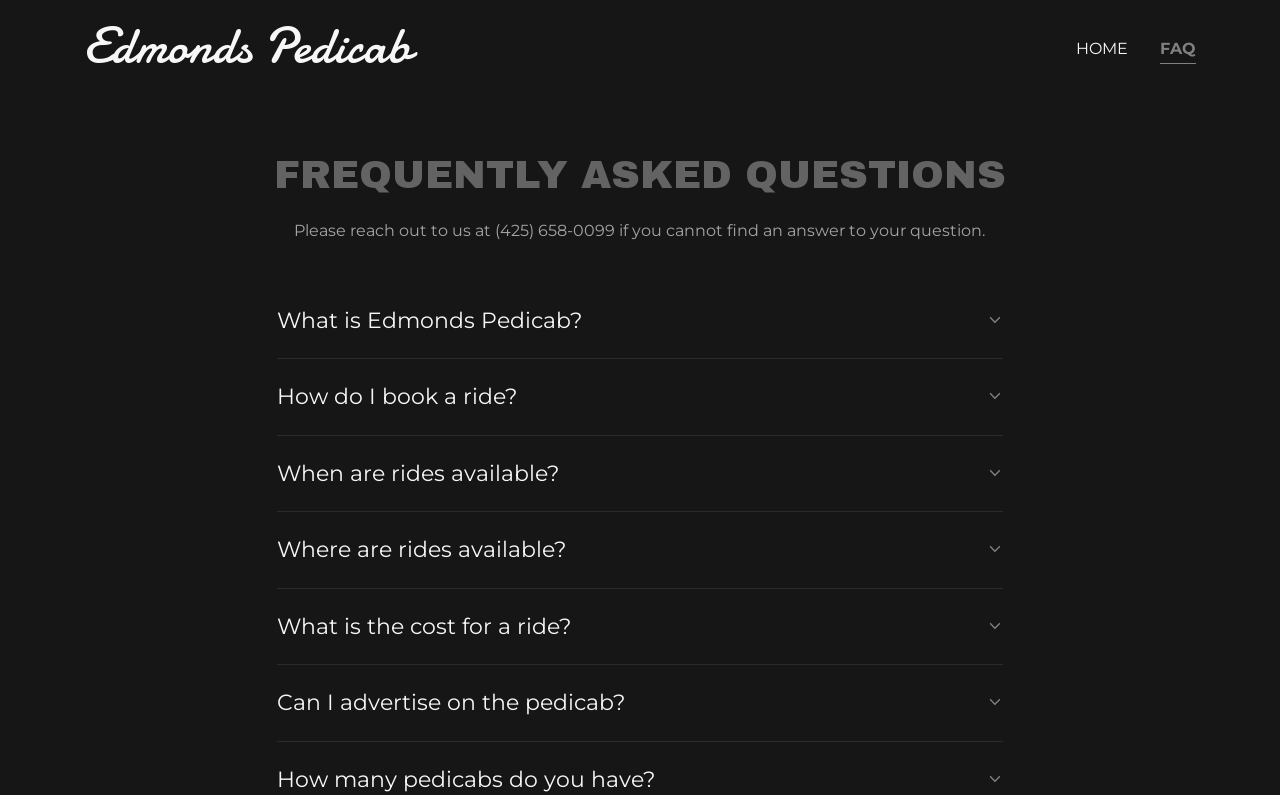How many FAQs are there?
Carefully analyze the image and provide a detailed answer to the question.

There are 7 buttons in the FAQs section, each with a question about Edmonds Pedicab. This implies that there are 7 FAQs in total.